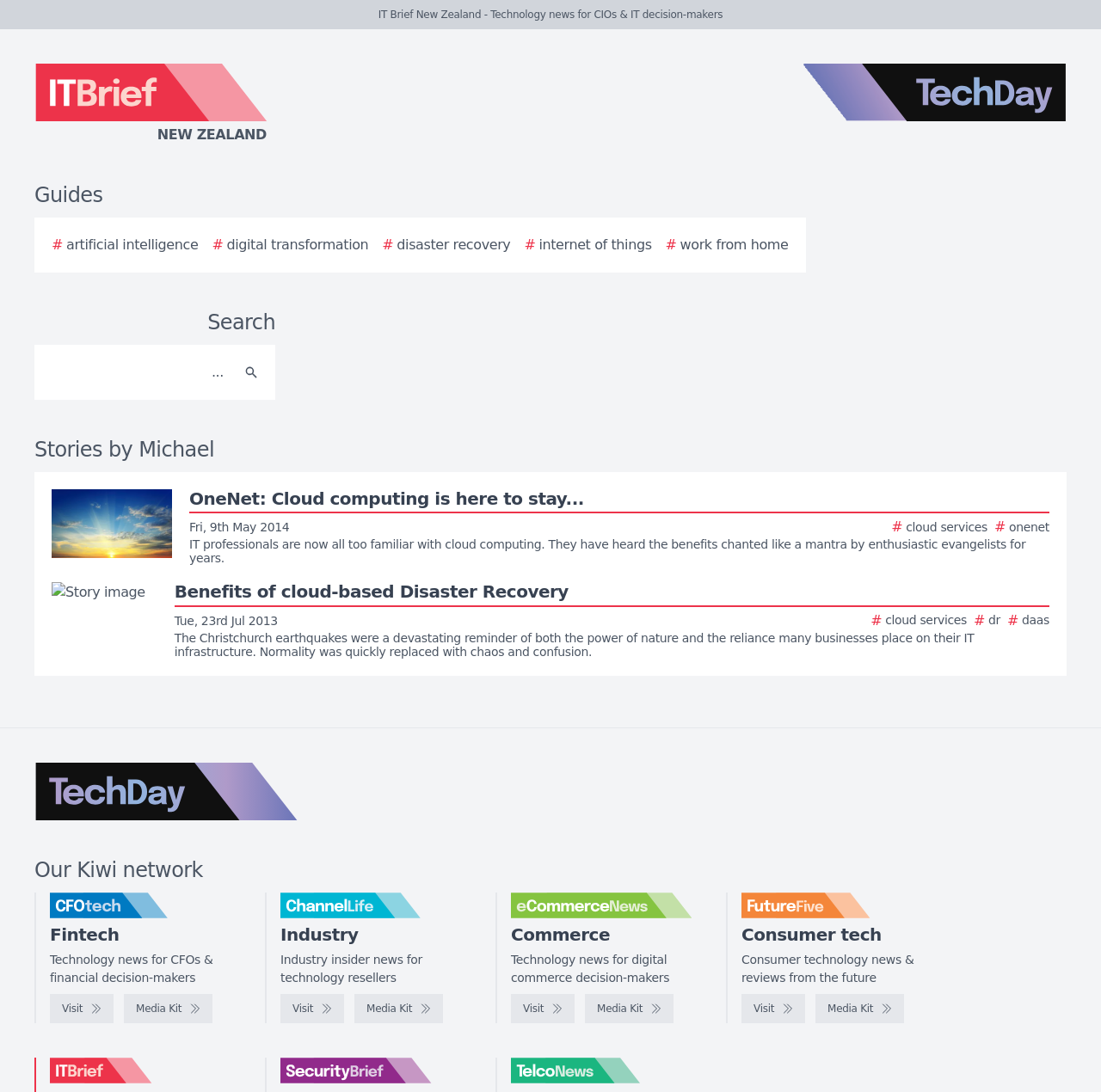Answer the question briefly using a single word or phrase: 
How many logos are on the webpage?

9